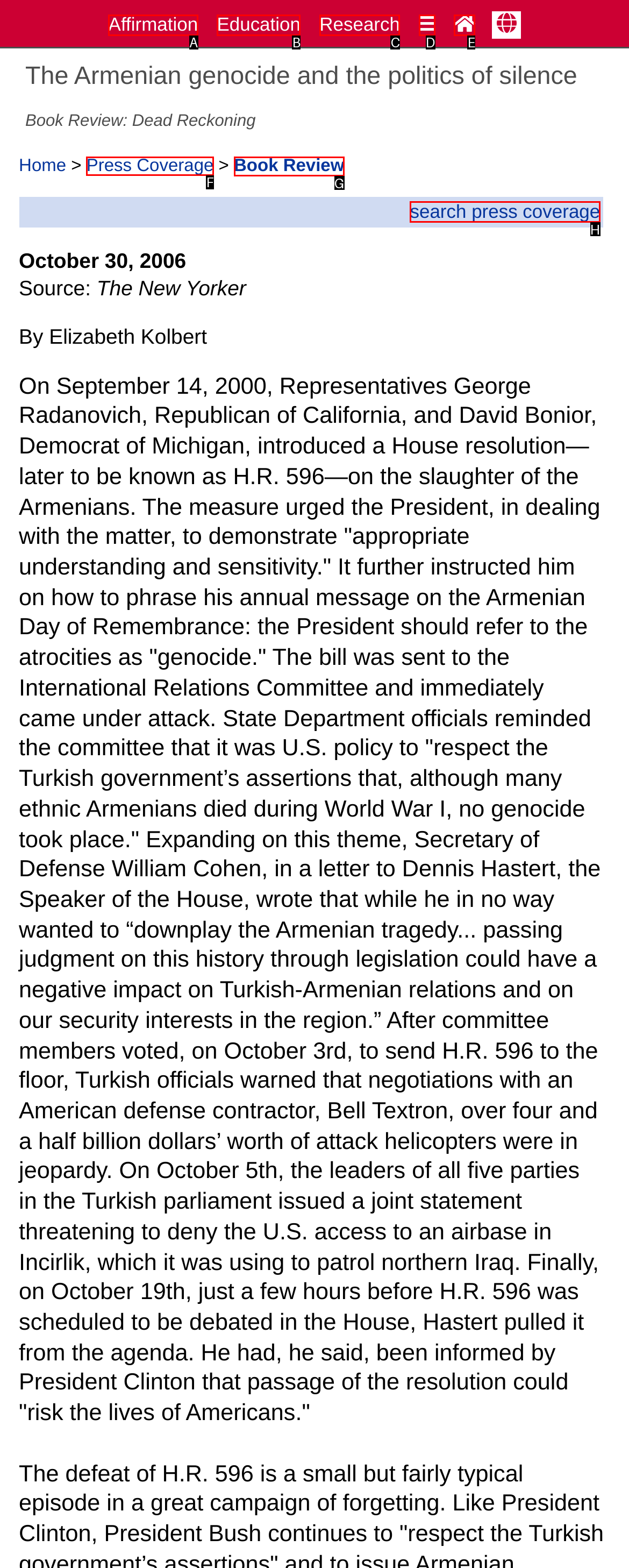Select the letter of the element you need to click to complete this task: Click on the 'Press Coverage' link
Answer using the letter from the specified choices.

F